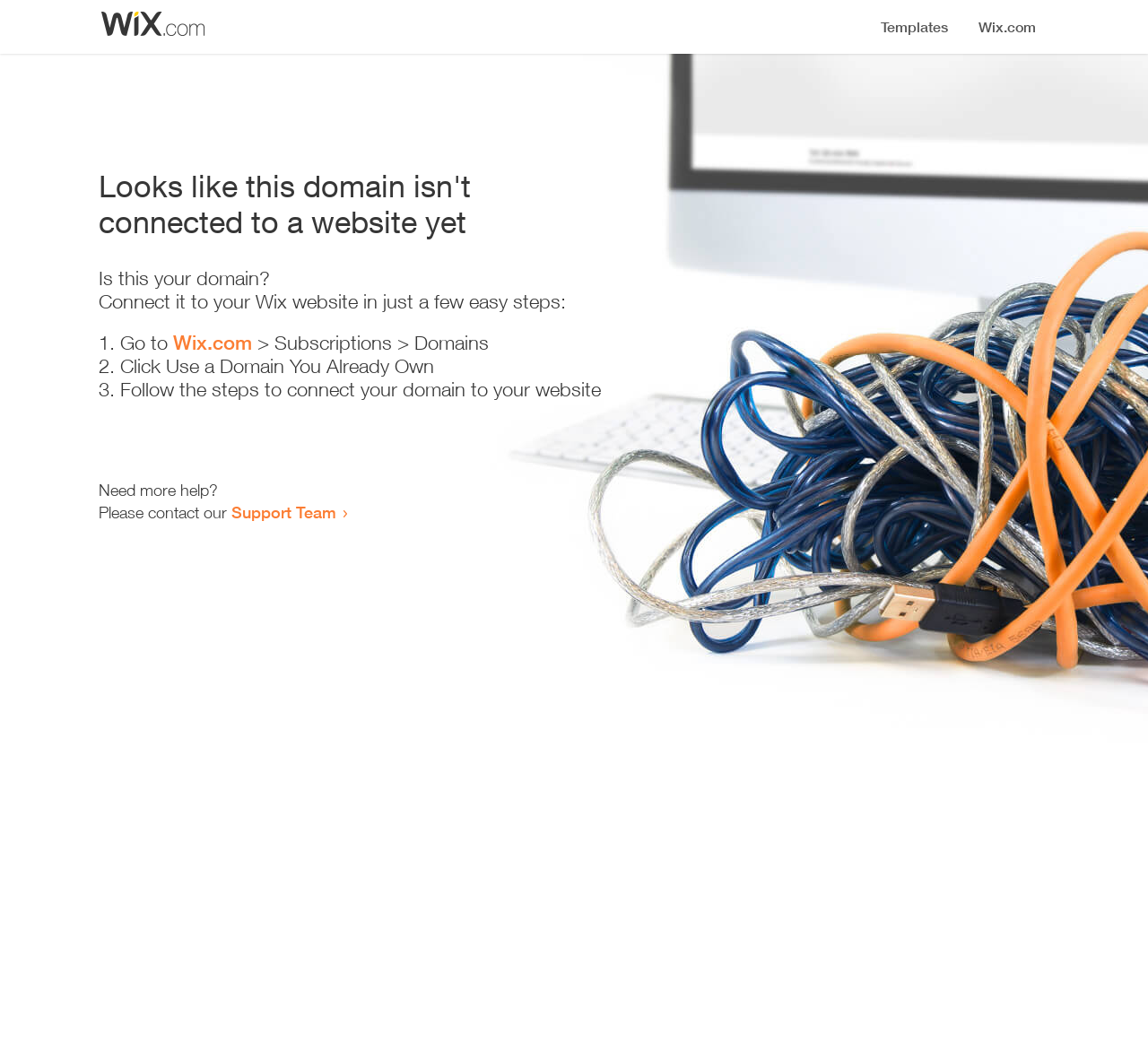Respond to the following question with a brief word or phrase:
How many steps are required to connect the domain?

3